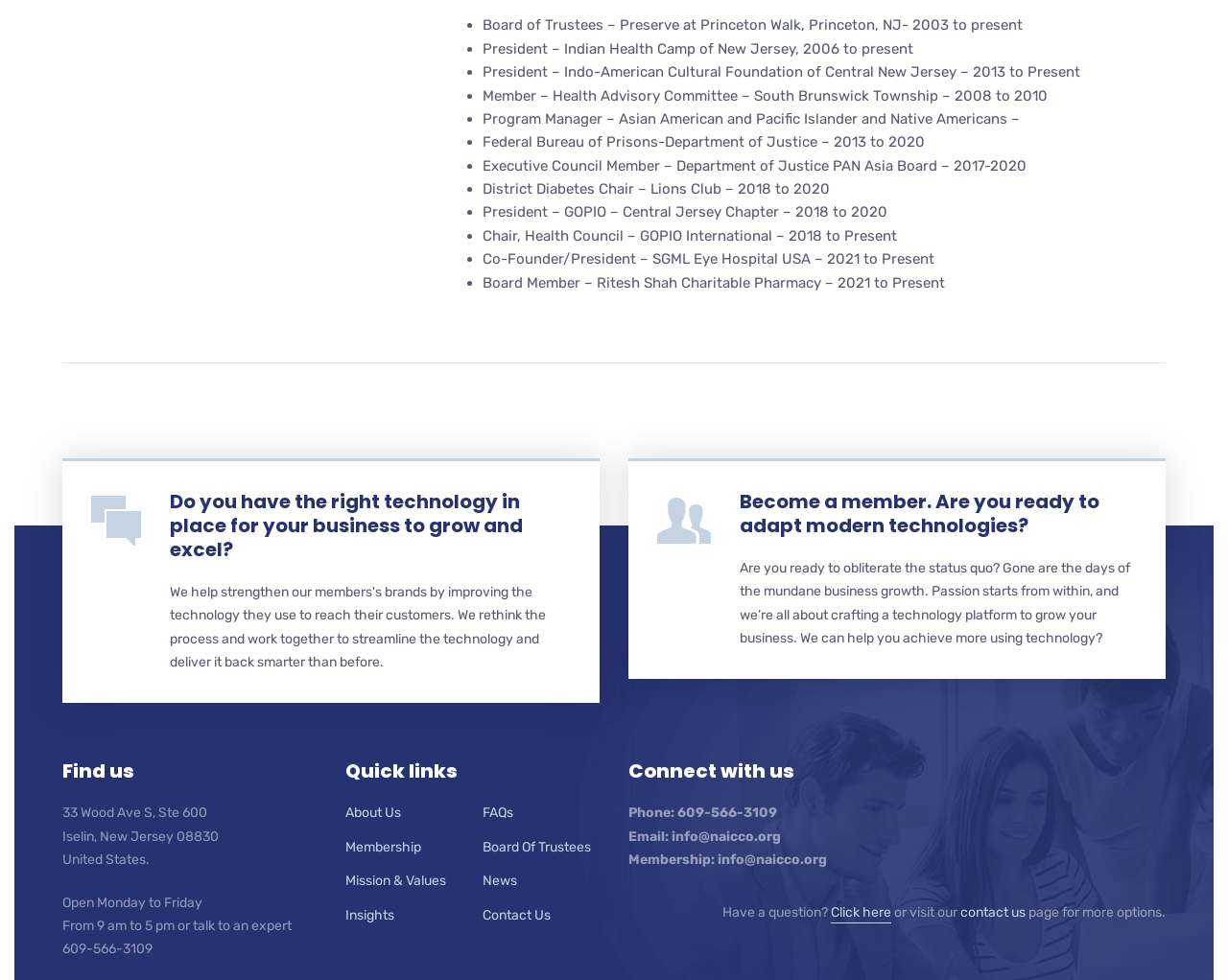Please determine the bounding box coordinates of the element to click in order to execute the following instruction: "Contact us via email". The coordinates should be four float numbers between 0 and 1, specified as [left, top, right, bottom].

[0.512, 0.845, 0.636, 0.862]